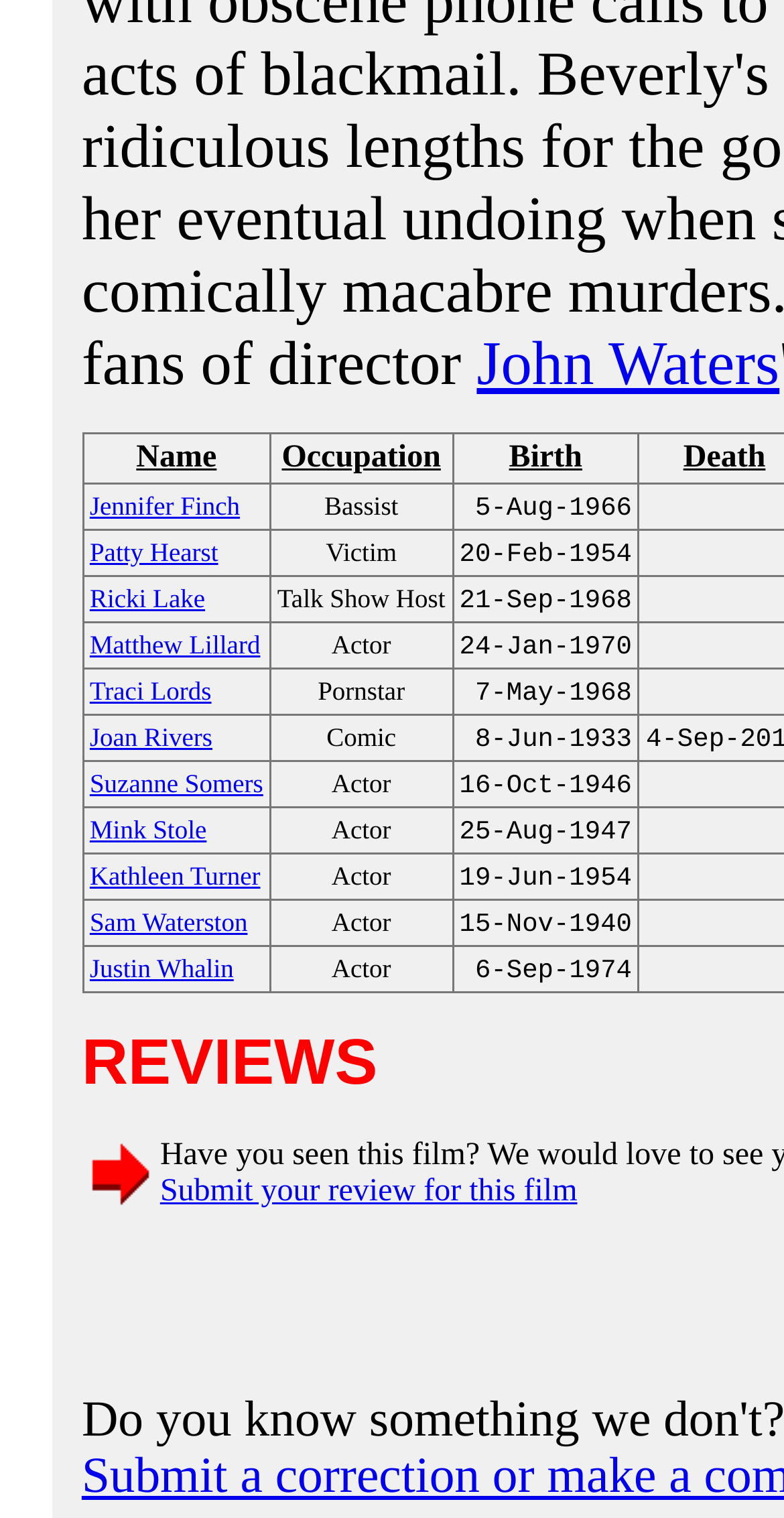Analyze the image and answer the question with as much detail as possible: 
What is the occupation of Jennifer Finch?

Based on the gridcell element with the text 'Jennifer Finch' and the adjacent gridcell element with the text 'Bassist', we can determine that Jennifer Finch's occupation is a bassist.